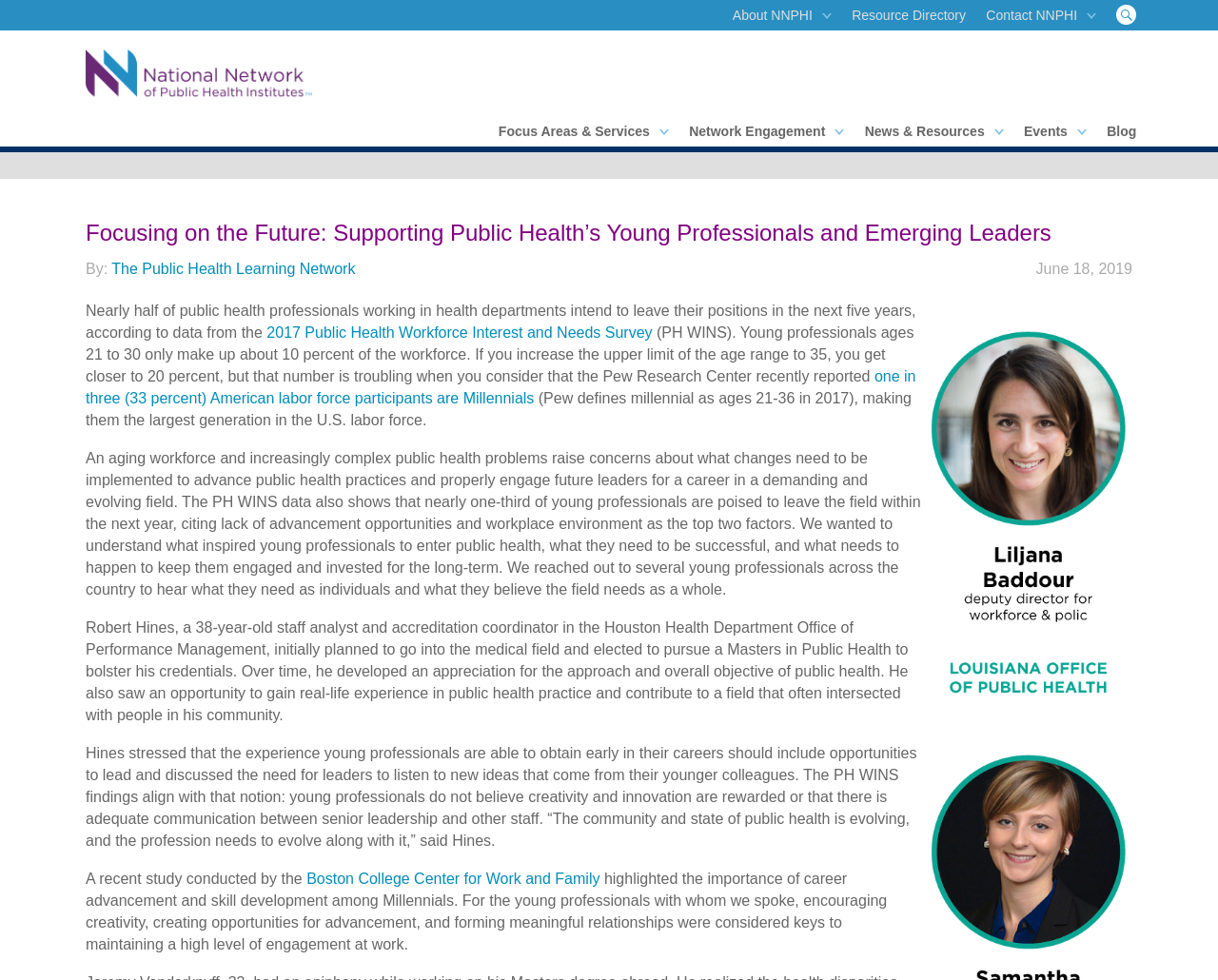Show me the bounding box coordinates of the clickable region to achieve the task as per the instruction: "View Career Opportunities".

[0.801, 0.031, 0.908, 0.062]